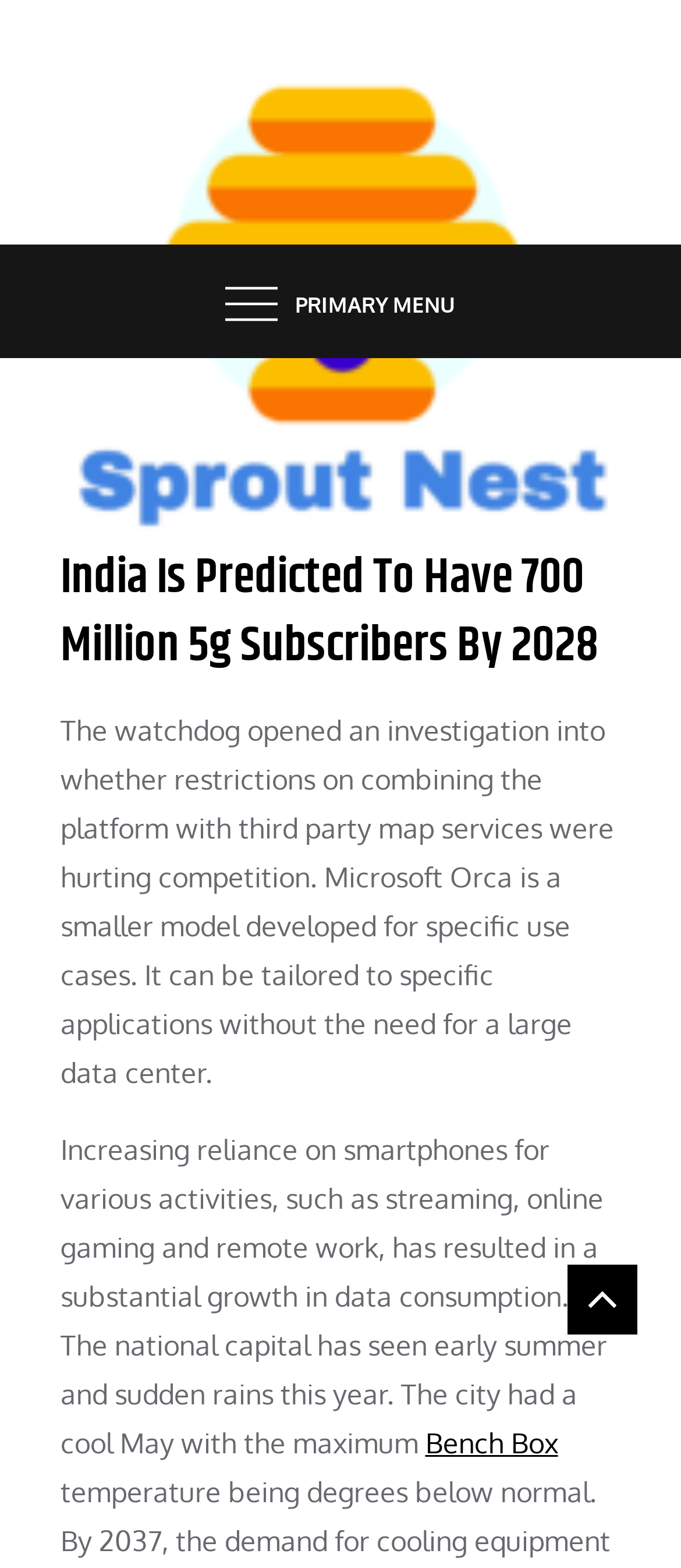Provide a one-word or brief phrase answer to the question:
What is the purpose of Microsoft Orca?

Specific use cases